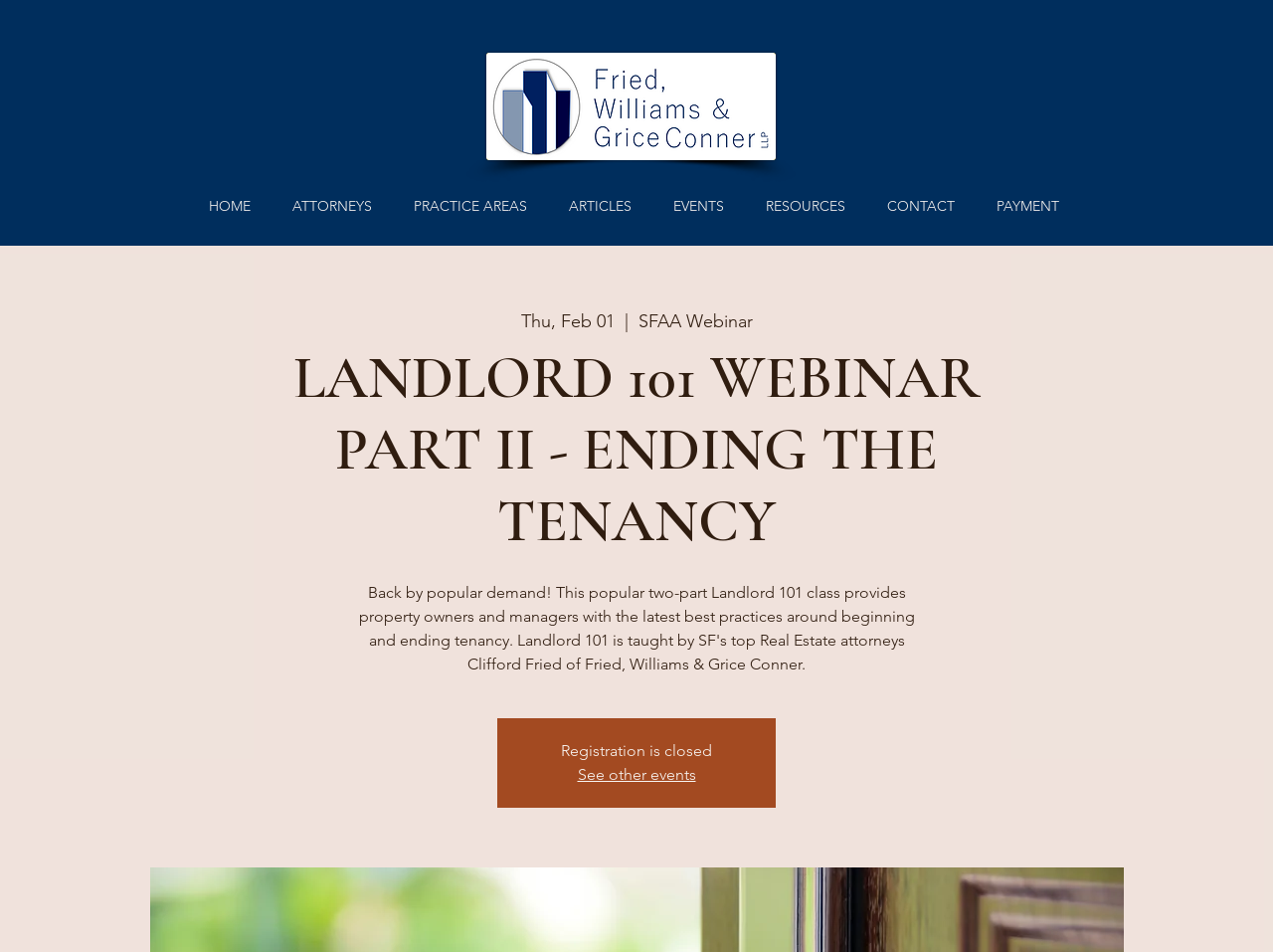Explain the features and main sections of the webpage comprehensively.

The webpage is about a webinar titled "Landlord 101 Webinar Part II - Ending the Tenancy" hosted by Fried, William & Grice Conner LLP. At the top left corner, there is a navigation menu with 7 links: "HOME", "ATTORNEYS", "PRACTICE AREAS", "ARTICLES", "EVENTS", "RESOURCES", and "CONTACT". Below the navigation menu, there is a logo of Fried, William & Grice Conner LLP, which is also a link.

On the top right side, there is a date "Thu, Feb 01" followed by a separator and then "SFAA Webinar". Below this, there is a large heading that spans almost the entire width of the page, which is the title of the webinar. 

In the middle of the page, there is a notice that "Registration is closed". Below this, there is a link to "See other events". There is no registration form or any other interactive elements on this page, suggesting that the registration period has ended.